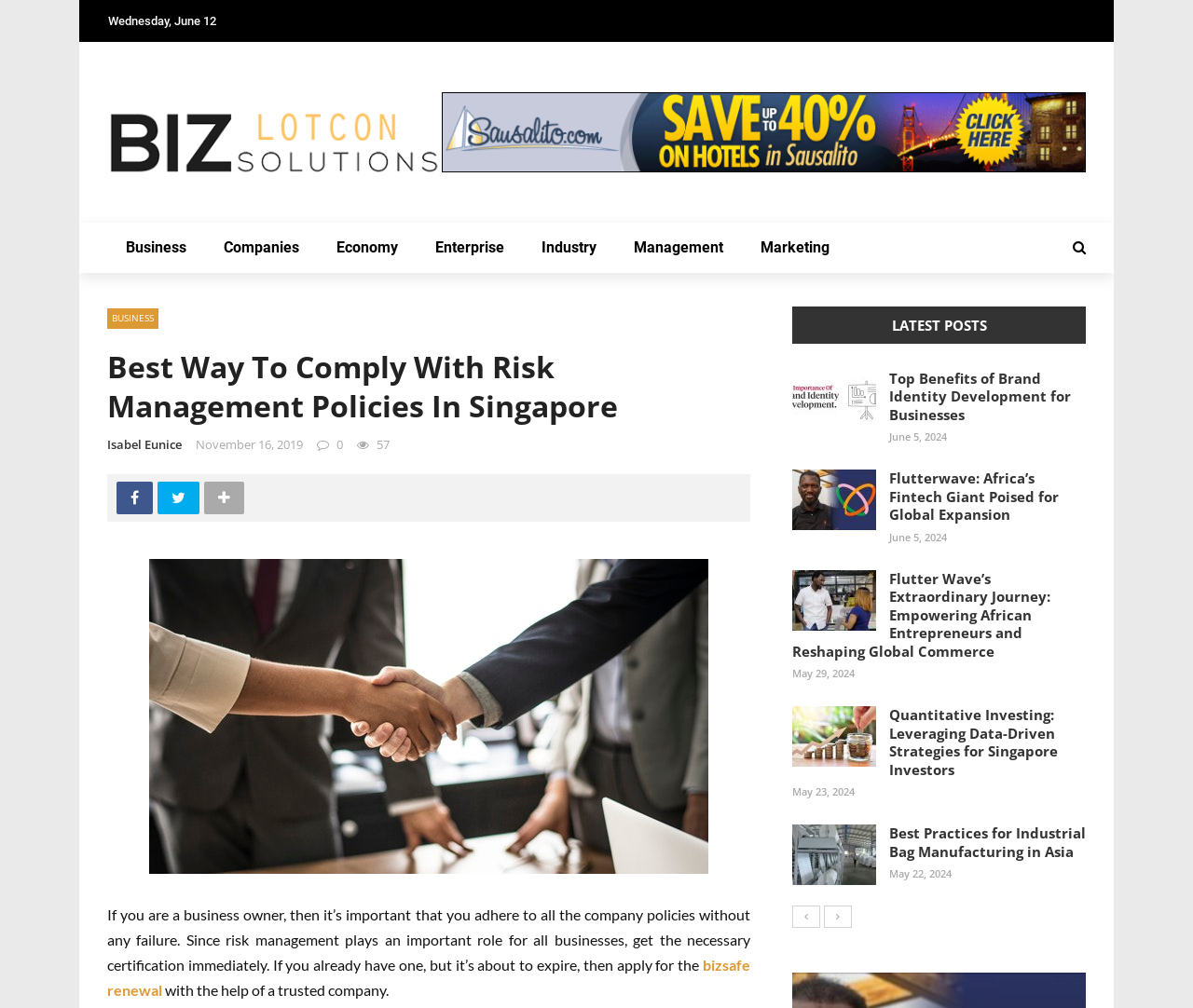Show me the bounding box coordinates of the clickable region to achieve the task as per the instruction: "Click on the logo".

[0.09, 0.088, 0.37, 0.175]